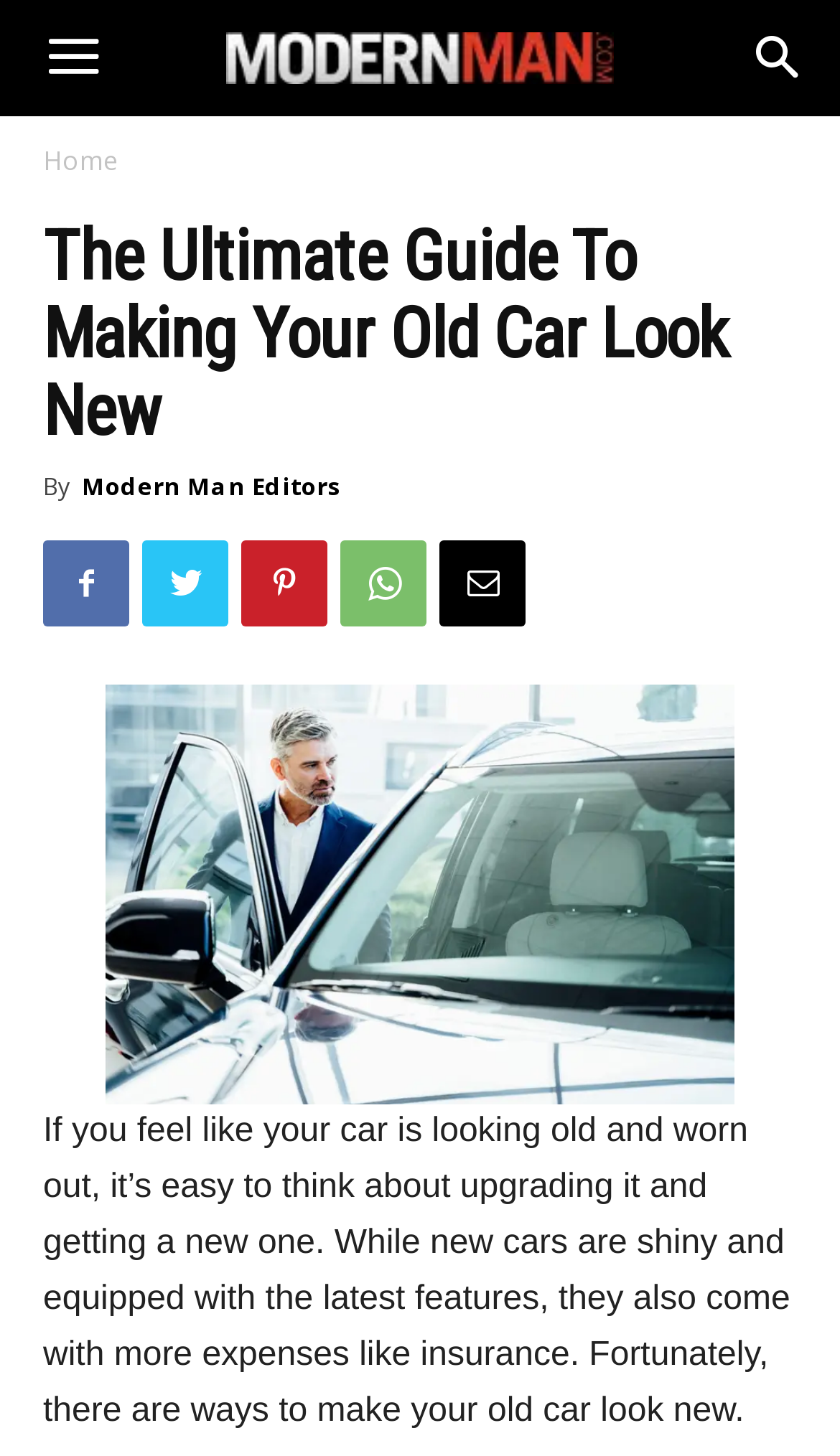What is the topic of the article? Analyze the screenshot and reply with just one word or a short phrase.

Making old car look new